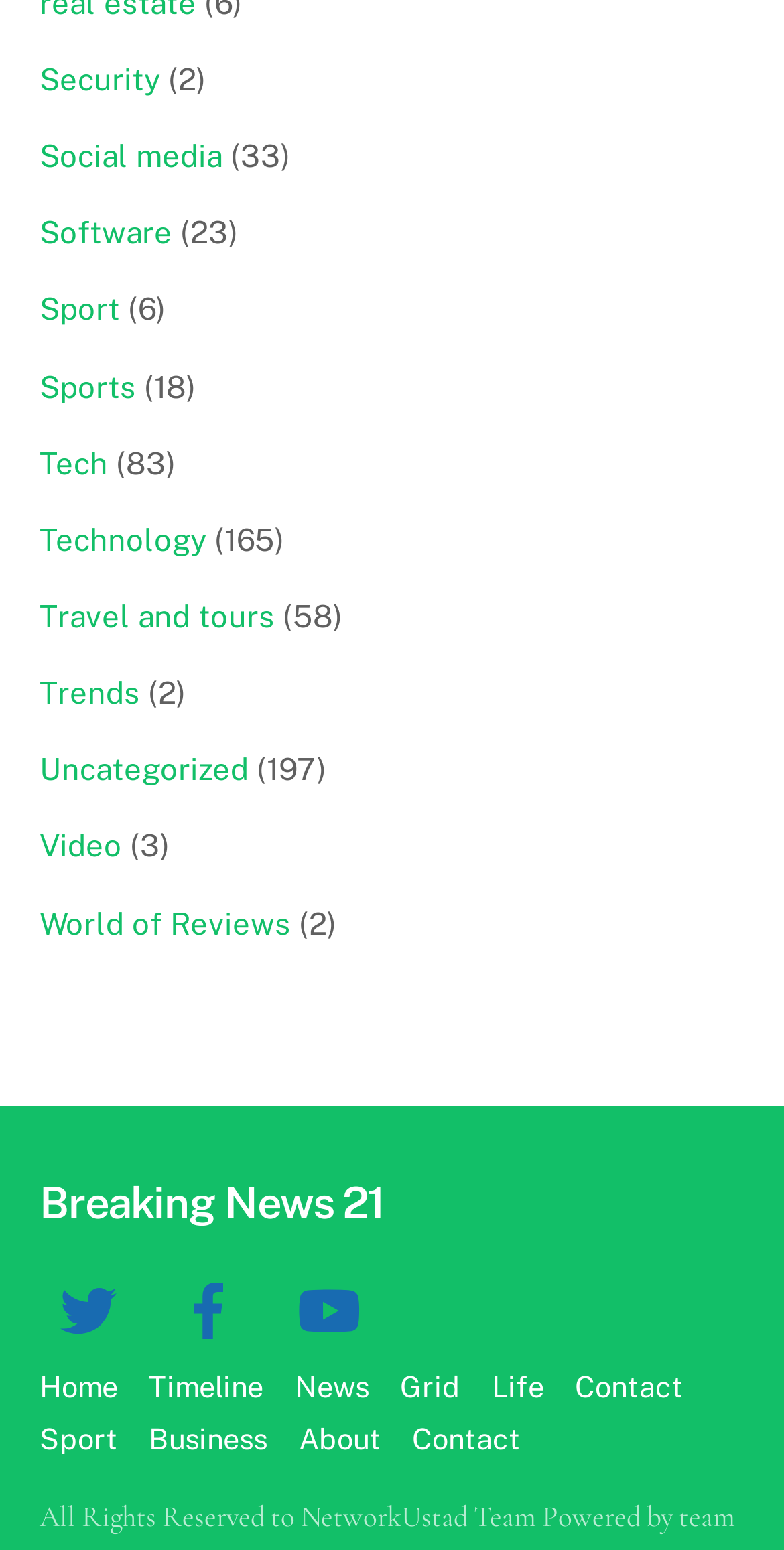Locate the bounding box coordinates of the area where you should click to accomplish the instruction: "Visit Social media".

[0.05, 0.09, 0.283, 0.112]